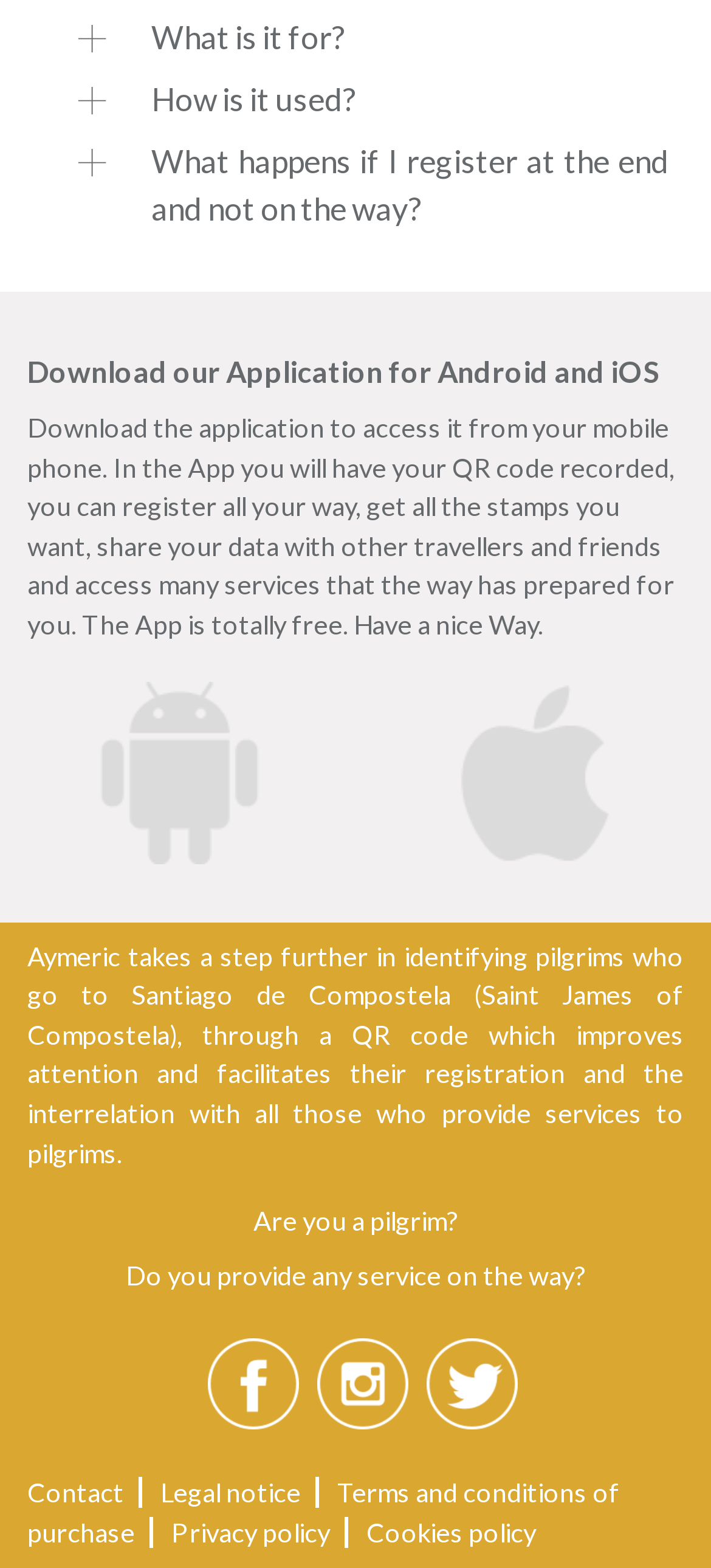What is the purpose of the QR code?
Analyze the image and provide a thorough answer to the question.

The QR code is used to identify pilgrims who go to Santiago de Compostela, as stated in the text 'Aymeric takes a step further in identifying pilgrims who go to Santiago de Compostela (Saint James of Compostela), through a QR code which improves attention and facilitates their registration and the interrelation with all those who provide services to pilgrims.'